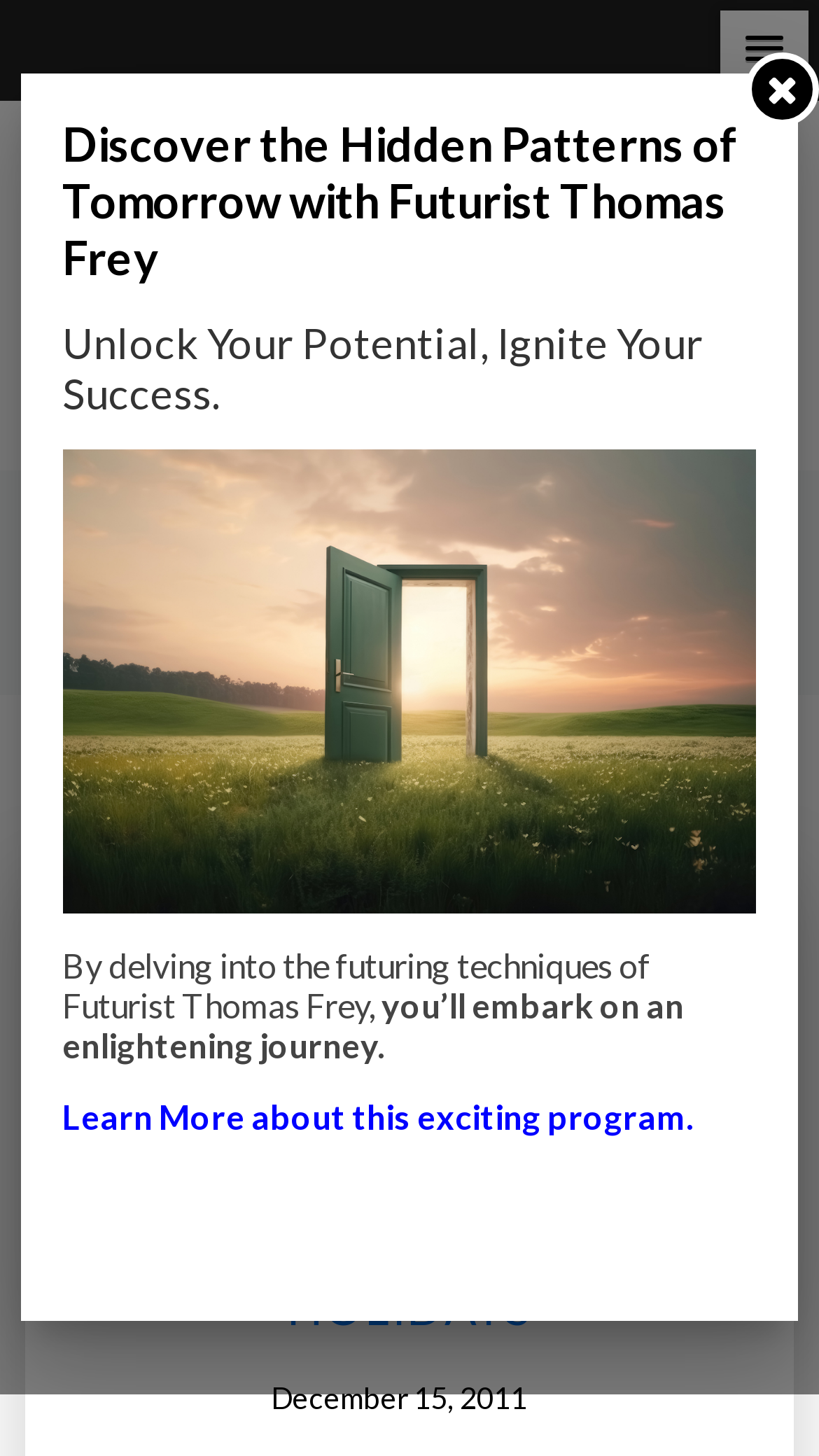Highlight the bounding box coordinates of the region I should click on to meet the following instruction: "Click the Impact Lab logo".

[0.031, 0.084, 0.969, 0.308]